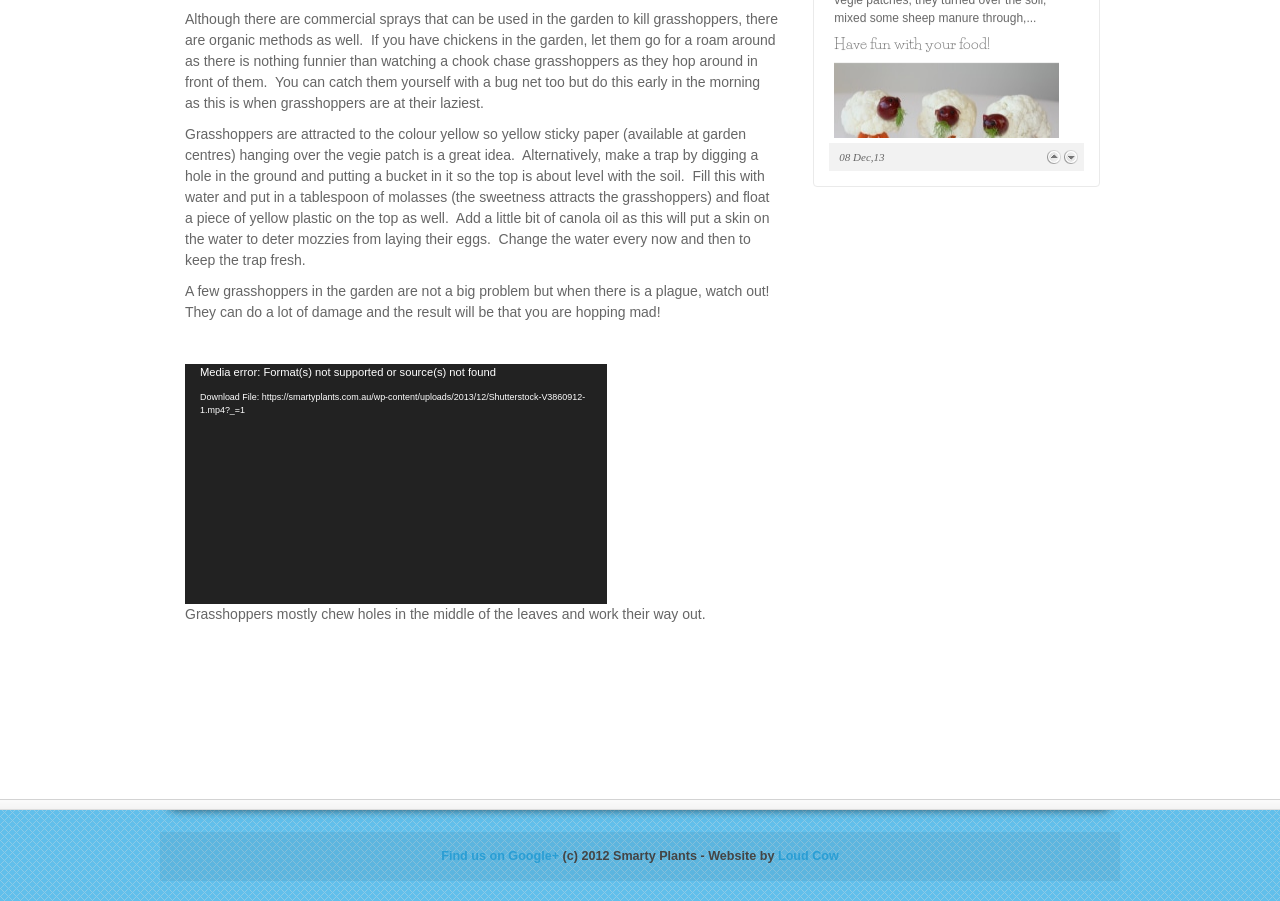Specify the bounding box coordinates (top-left x, top-left y, bottom-right x, bottom-right y) of the UI element in the screenshot that matches this description: Enroll/Sign Up

None